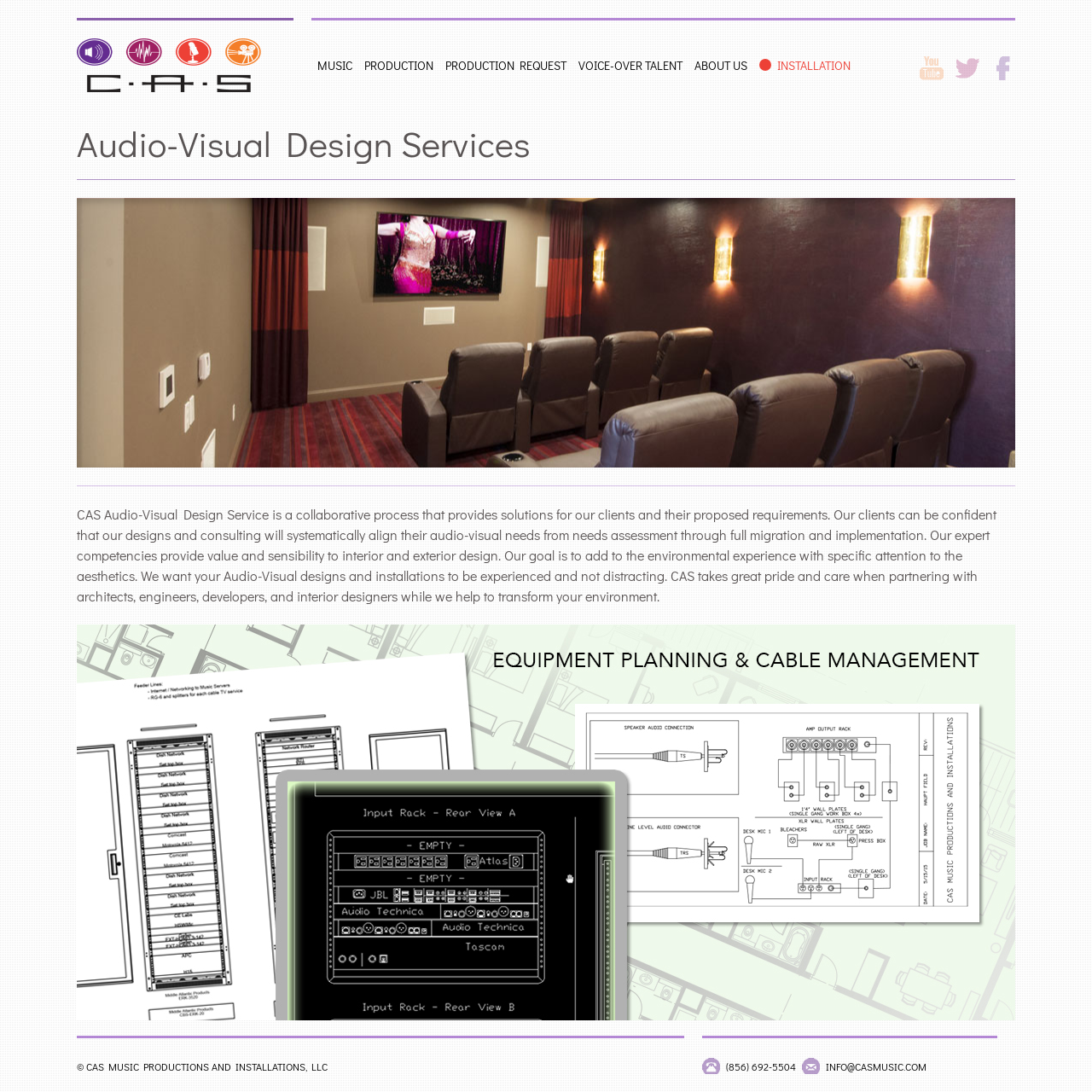Offer a thorough and descriptive summary of the image captured in the red bounding box.

The image showcases the logo of "CAS Music Productions & Installation," characterized by a clean and modern design that reflects the company's commitment to high-quality audio-visual solutions. The logo prominently features the name “CAS” in a bold, stylized font, accompanied by the full designation "Music Productions & Installation," which is likely integrated into the overall branding strategy to convey a sense of professionalism and expertise in the industry. This visual identity underscores the company’s focus on collaborative and tailored audio-visual design services, essential for delivering effective installations that enhance both functionality and aesthetics in various environments. The logo symbolizes the company's dedication to providing exceptional service and innovative solutions to meet clients’ specific audio-visual needs.